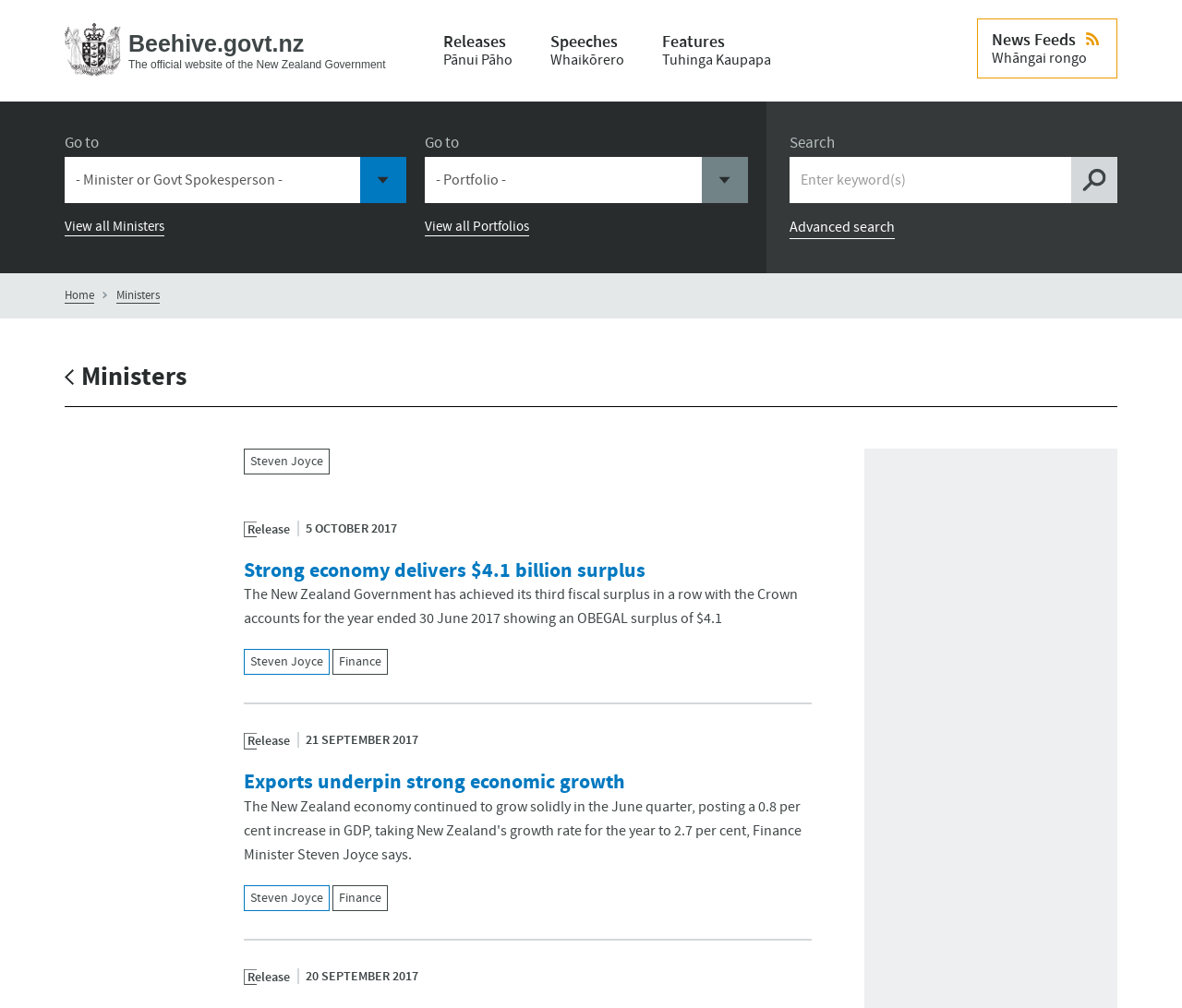Please find the bounding box coordinates of the element that must be clicked to perform the given instruction: "View all Ministers". The coordinates should be four float numbers from 0 to 1, i.e., [left, top, right, bottom].

[0.055, 0.216, 0.139, 0.234]